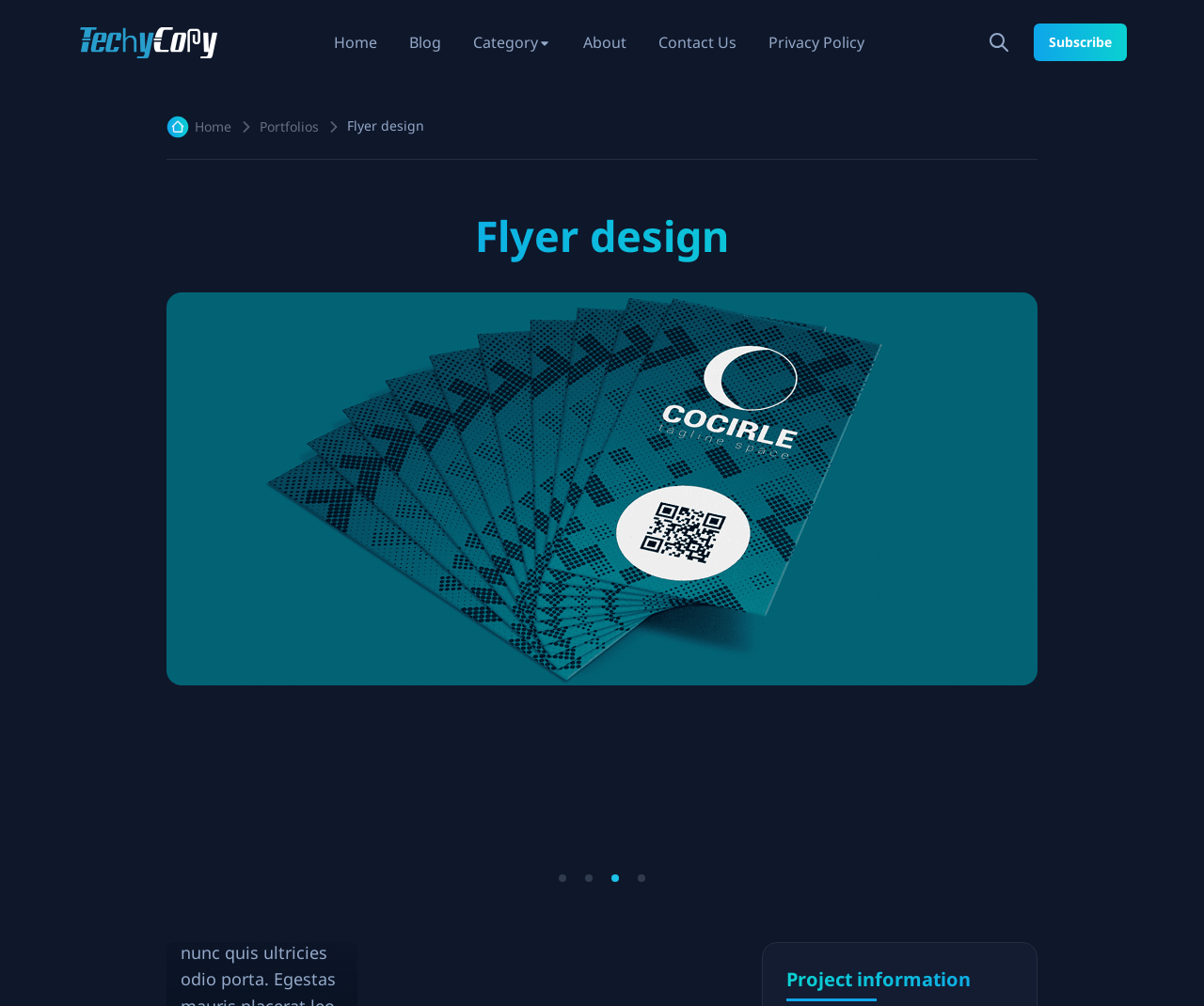Generate a thorough caption that explains the contents of the webpage.

The webpage is a flyer design for Techy Copy, with a prominent image of the company's logo at the top left corner. Below the logo, there is a navigation menu with links to Home, Blog, Category, About, Contact Us, and Privacy Policy, aligned horizontally across the top of the page.

On the top right corner, there is a link to Subscribe, accompanied by a smaller link to Home. Below these links, there is a heading that reads "Flyer design" and a generic element with the same text.

The main content of the page is a large image that takes up most of the page, showcasing a flyer design. Above the image, there is a group of elements that includes a progress indicator showing 5 out of 6 slides. Below the image, there are four buttons to navigate through the slides, labeled "Go to slide 1", "Go to slide 2", "Go to slide 3", and "Go to slide 4".

At the bottom of the page, there is a heading that reads "Project information", which appears to be a section title for additional content related to the project.